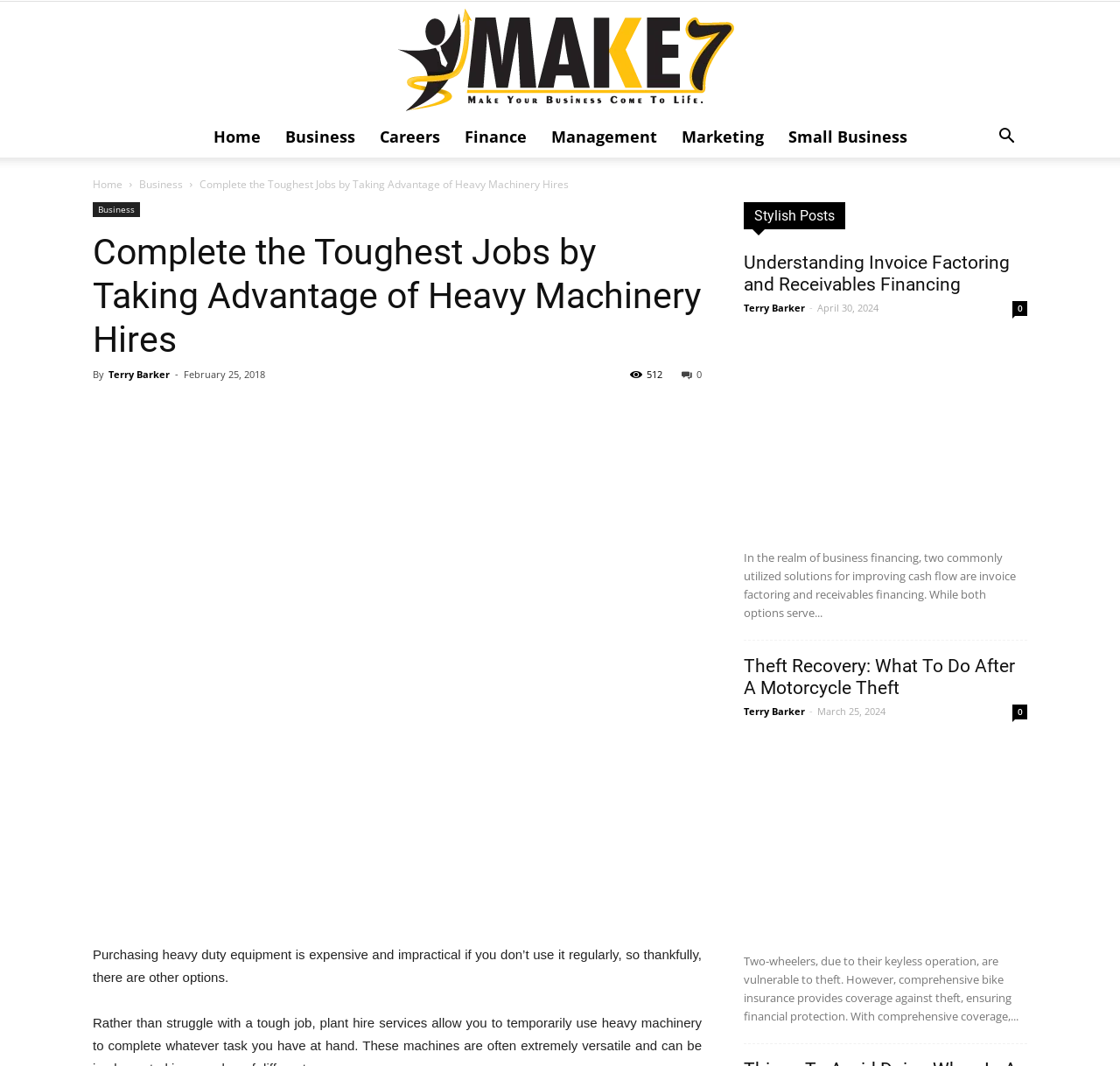Please locate the bounding box coordinates for the element that should be clicked to achieve the following instruction: "Read the 'Recent Posts'". Ensure the coordinates are given as four float numbers between 0 and 1, i.e., [left, top, right, bottom].

None